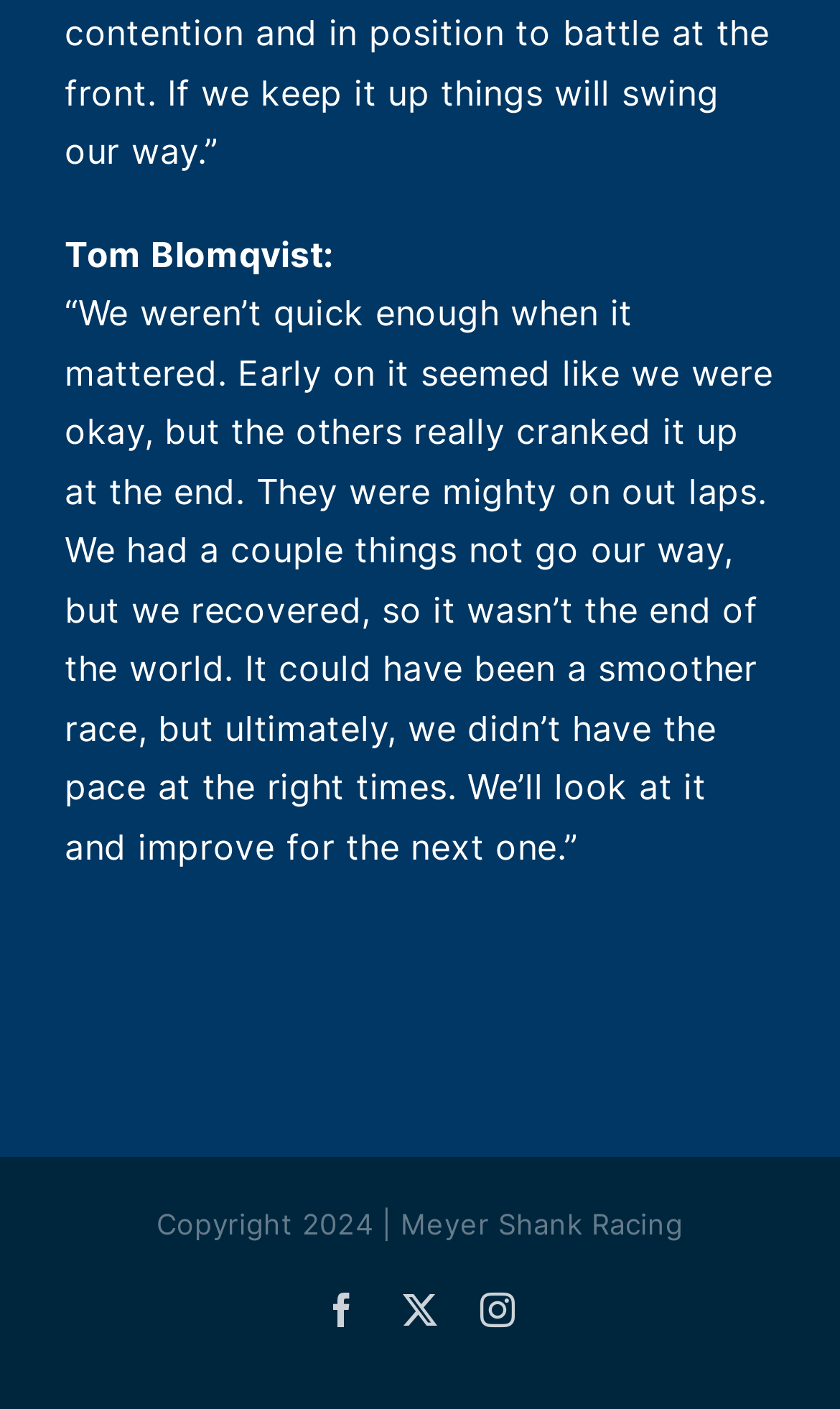Is the webpage of a racing team?
Please answer the question as detailed as possible based on the image.

The webpage appears to be of a racing team, as it mentions Meyer Shank Racing in the copyright text and features a quote from Tom Blomqvist, likely a team member or driver, discussing a racing event.